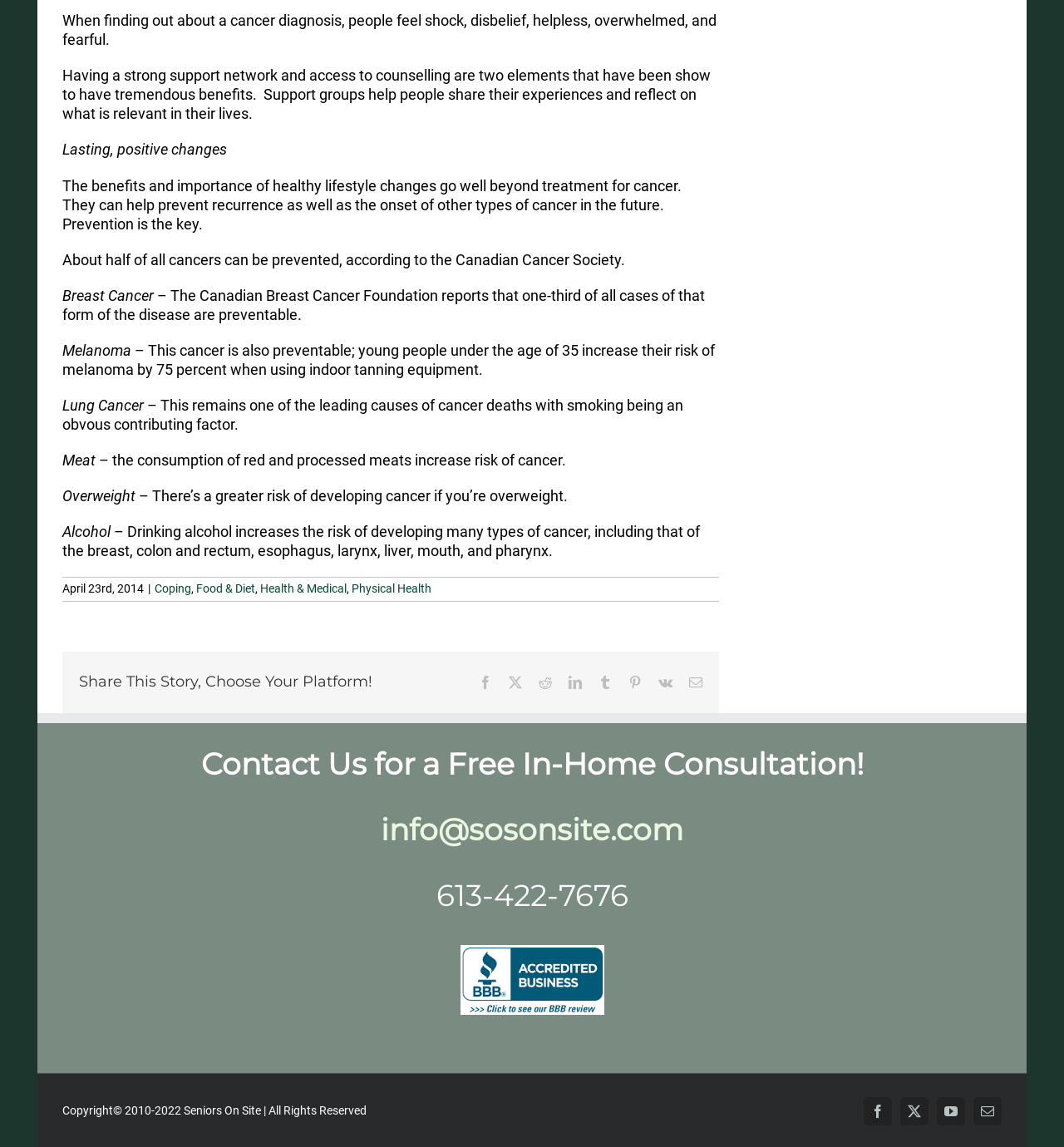Please determine the bounding box coordinates for the UI element described here. Use the format (top-left x, top-left y, bottom-right x, bottom-right y) with values bounded between 0 and 1: Physical Health

[0.33, 0.507, 0.405, 0.519]